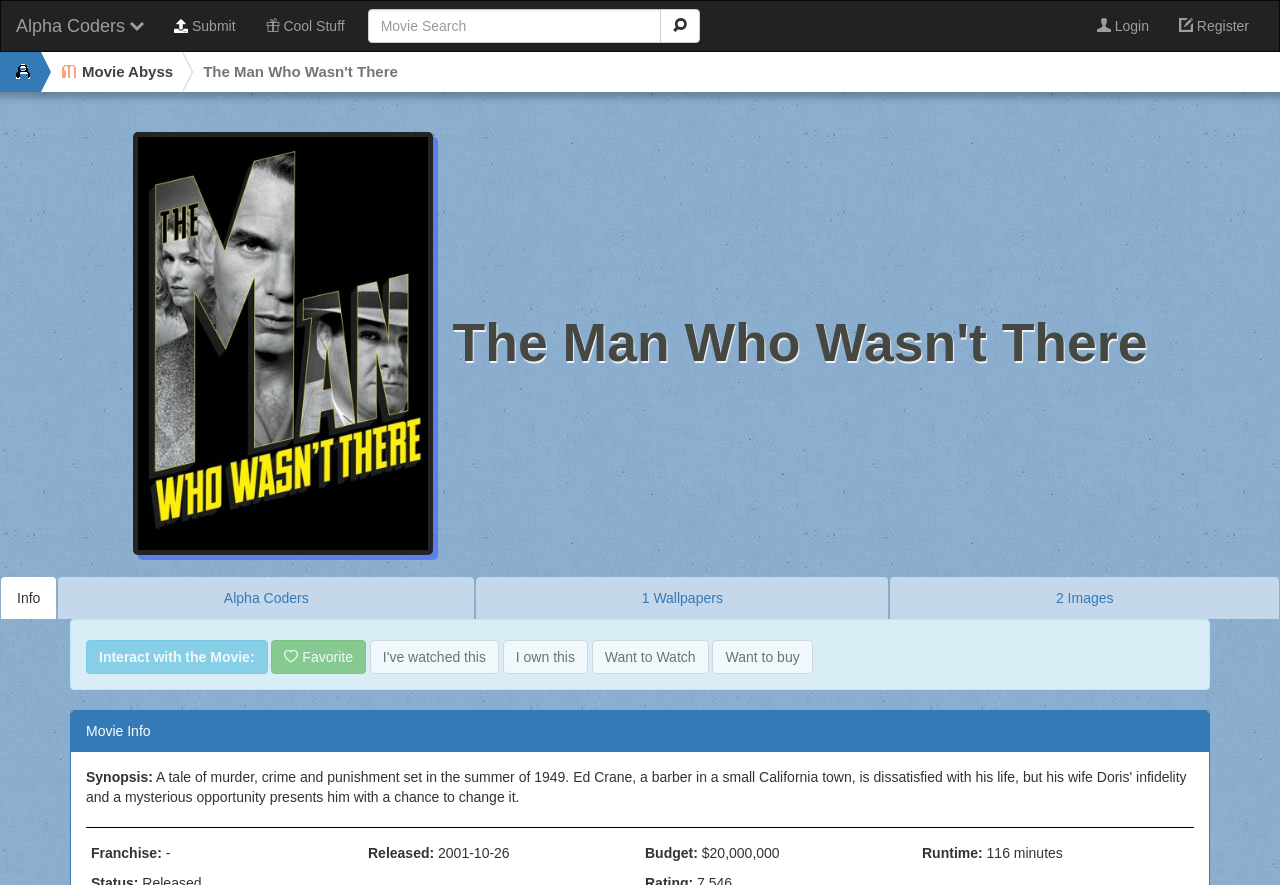Please find the bounding box coordinates of the clickable region needed to complete the following instruction: "Mark the movie as favorite". The bounding box coordinates must consist of four float numbers between 0 and 1, i.e., [left, top, right, bottom].

[0.233, 0.734, 0.276, 0.752]